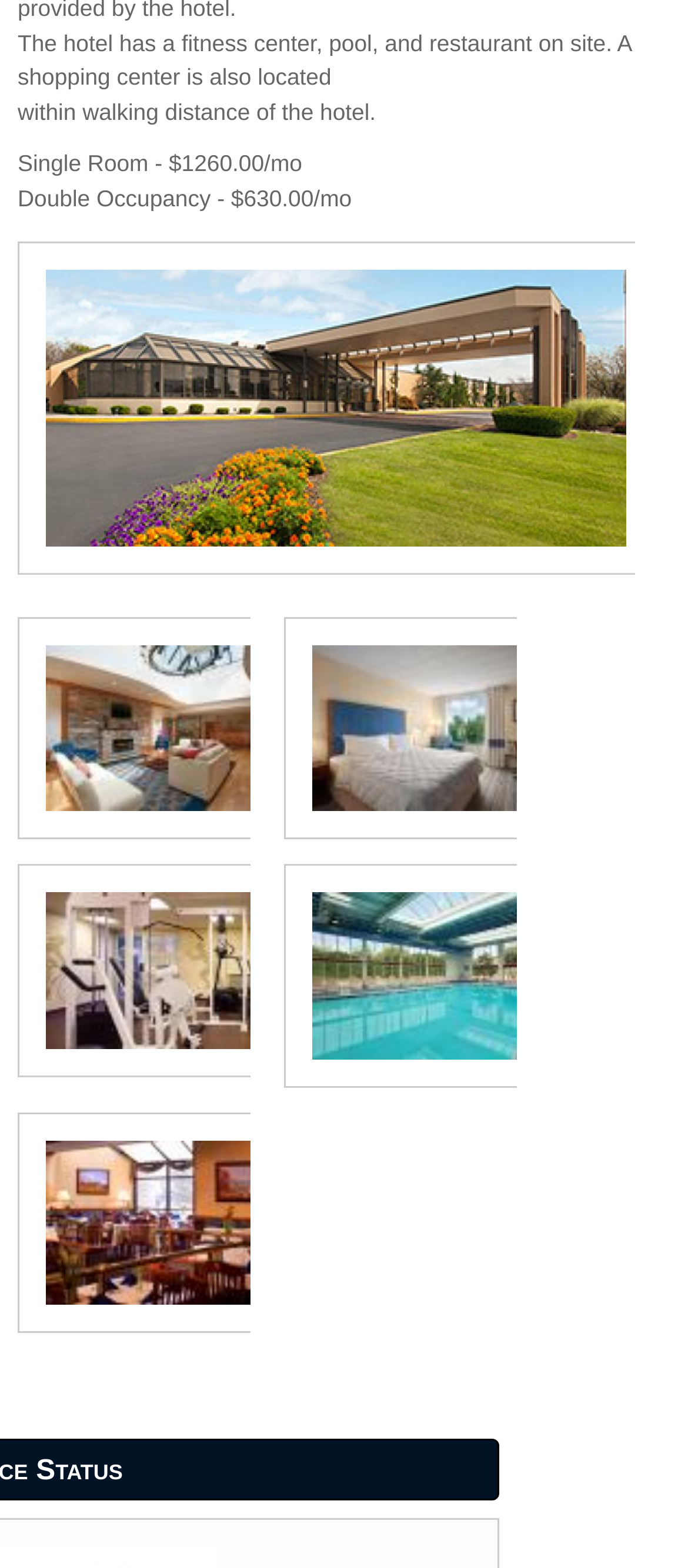Using the provided description title="On Site Restaurant", find the bounding box coordinates for the UI element. Provide the coordinates in (top-left x, top-left y, bottom-right x, bottom-right y) format, ensuring all values are between 0 and 1.

[0.026, 0.709, 0.364, 0.85]